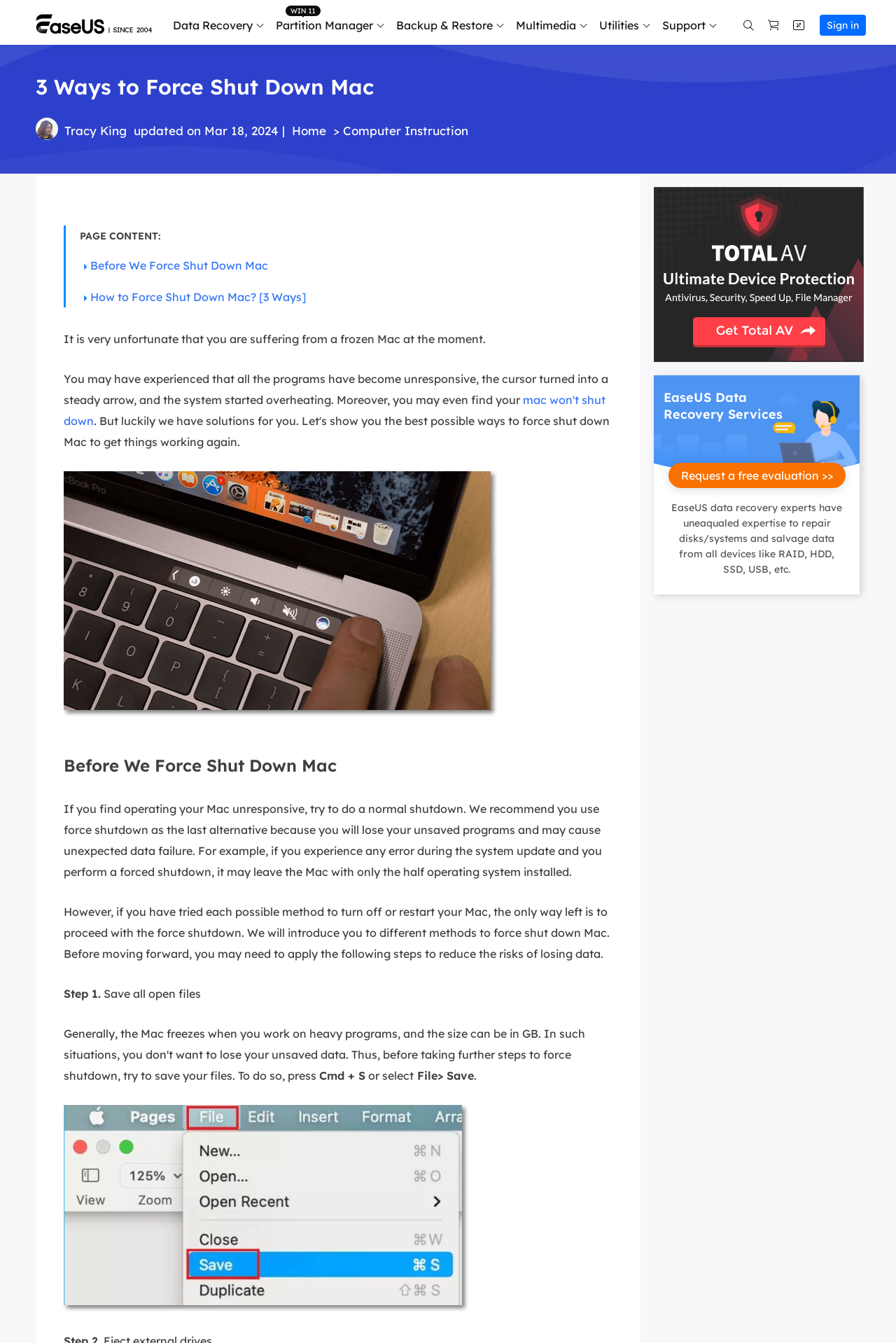Predict the bounding box of the UI element based on this description: "Home".

[0.326, 0.091, 0.364, 0.104]